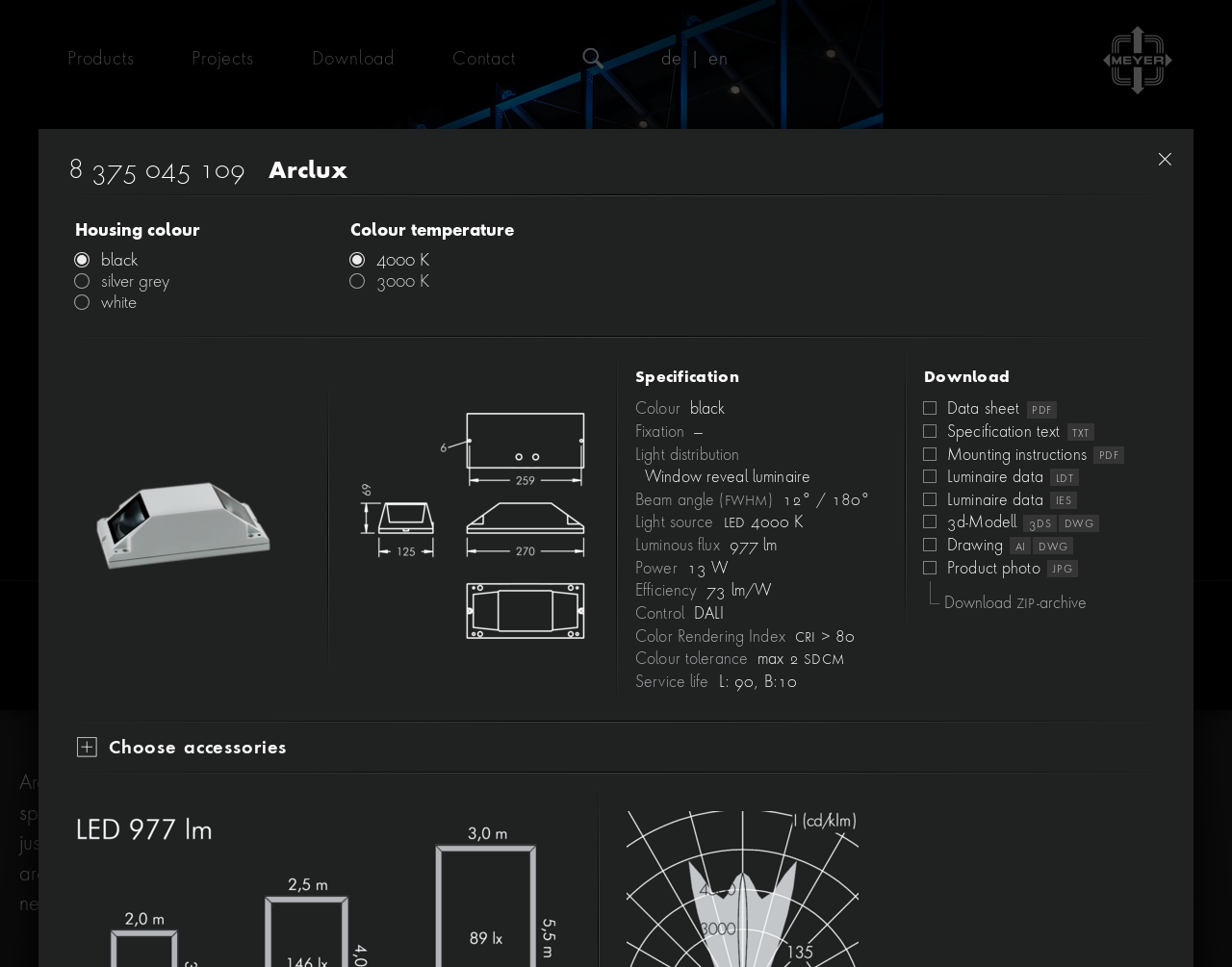Use the details in the image to answer the question thoroughly: 
What is the name of the project?

I found the answer by looking at the heading element with the text 'Politiebureau Rijnmond Rotterdam/Netherlands Robert Jan Vos, Hilversum' which is located at the top of the webpage.